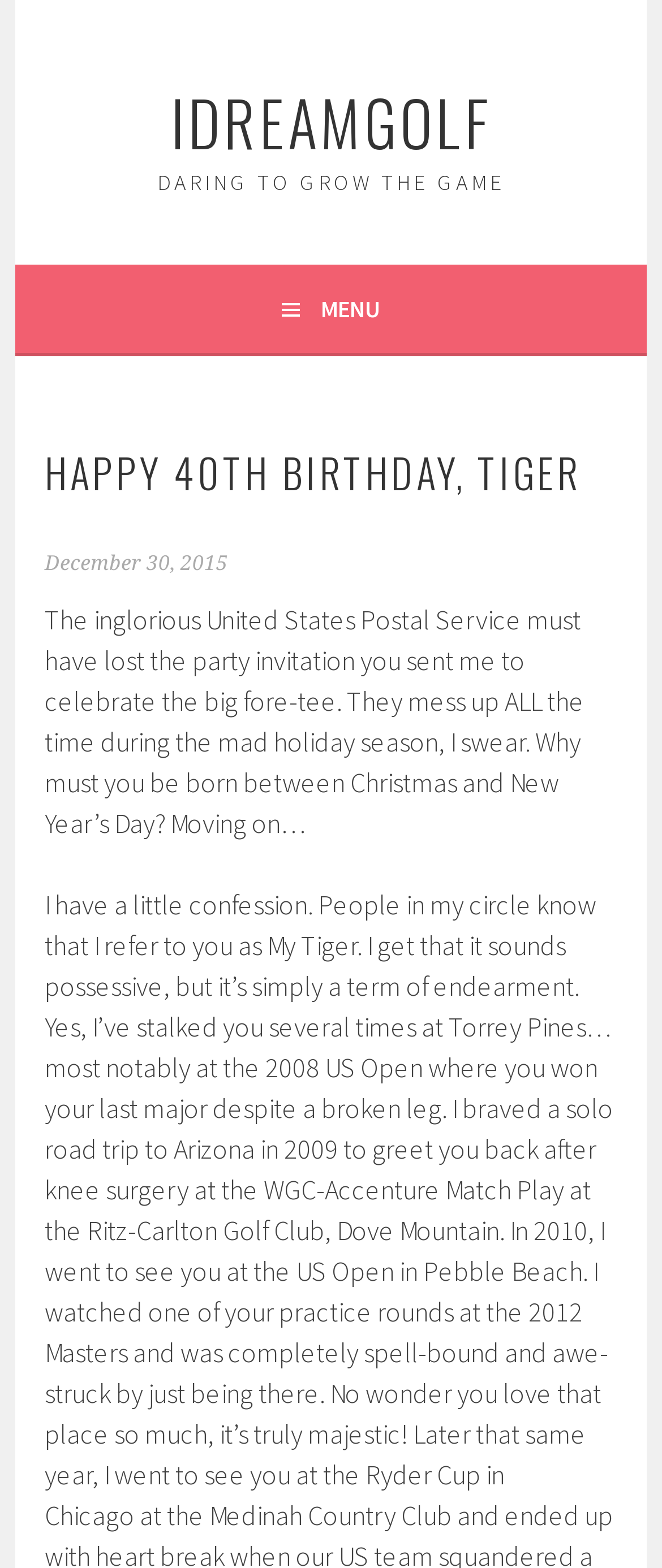Write an exhaustive caption that covers the webpage's main aspects.

The webpage is a birthday tribute to Tiger, celebrating his 40th birthday. At the top-left corner, there is a large heading "IDREAMGOLF" which is also a link. Below it, another heading "DARING TO GROW THE GAME" is positioned. 

On the right side of the top section, a button with a menu icon is located. When expanded, it reveals a header section with a heading "HAPPY 40TH BIRTHDAY, TIGER" at the top. Below this heading, there is a link to a specific date, "December 30, 2015", which is accompanied by a time element. 

Following this, a large block of text is presented, which is a personal and humorous message to Tiger, mentioning a lost party invitation and joking about the timing of his birthday between Christmas and New Year's Day.